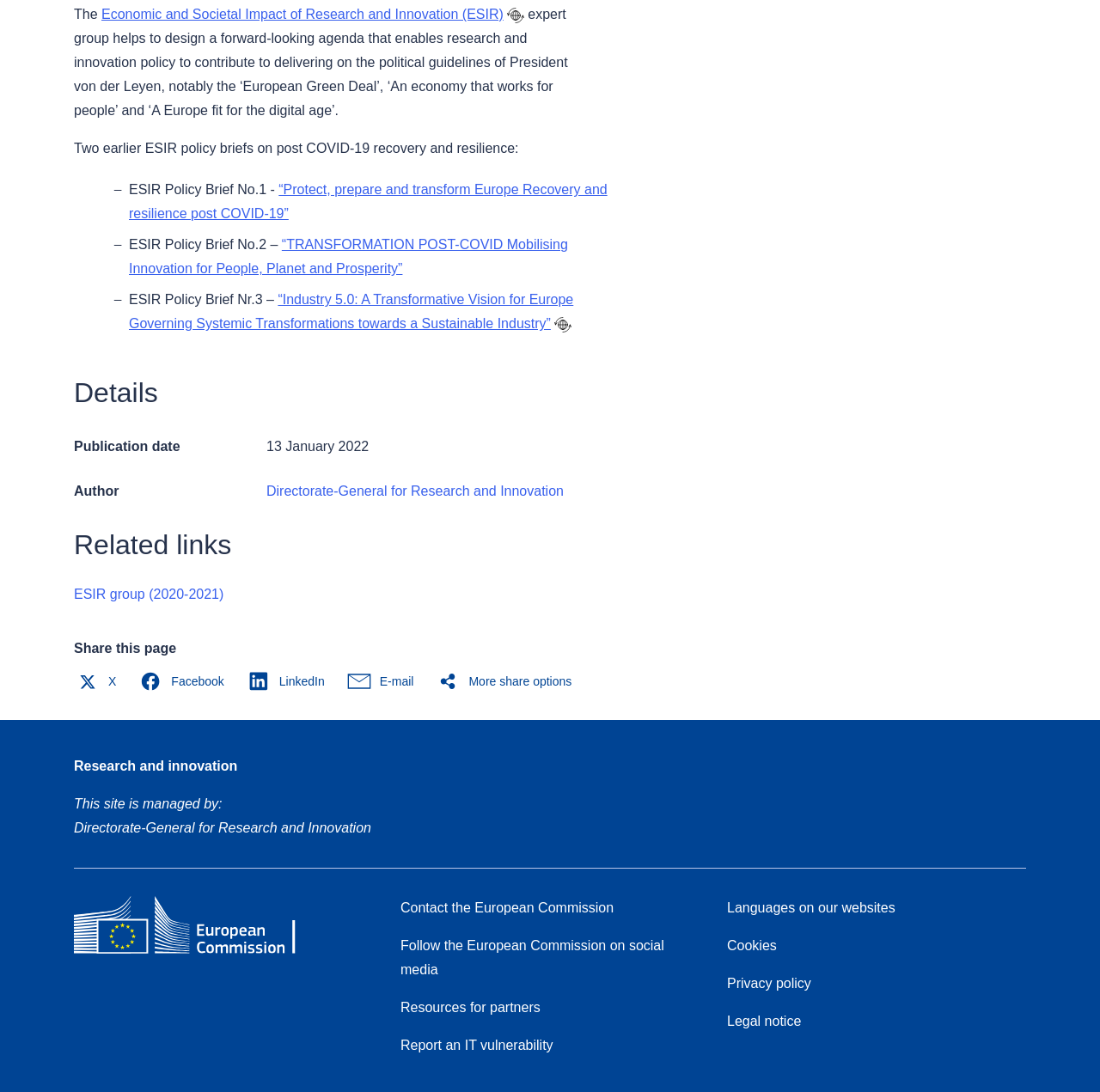Highlight the bounding box coordinates of the element you need to click to perform the following instruction: "Read ESIR Policy Brief No.1."

[0.117, 0.167, 0.552, 0.202]